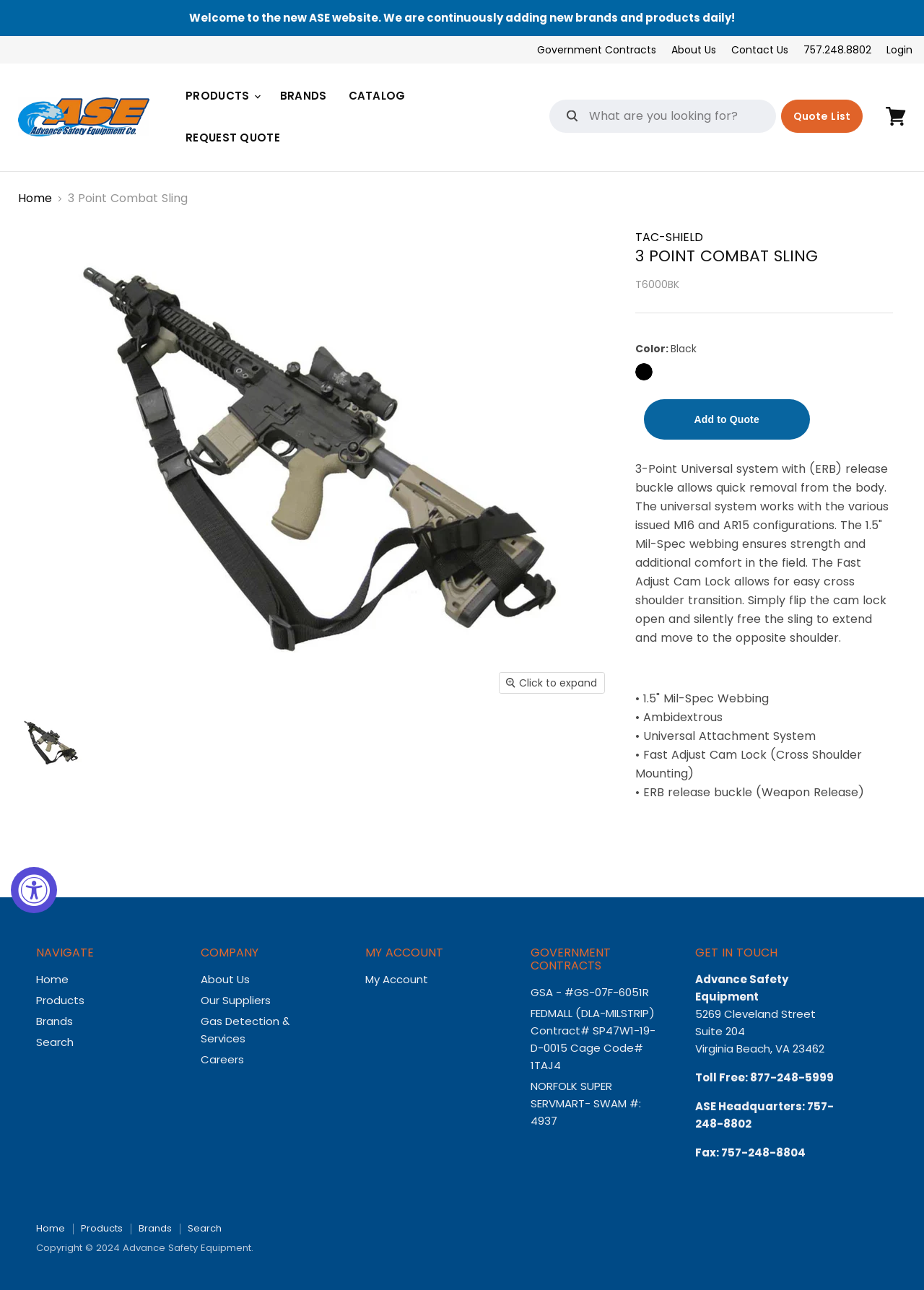Determine the coordinates of the bounding box for the clickable area needed to execute this instruction: "view Clinical Trials".

None